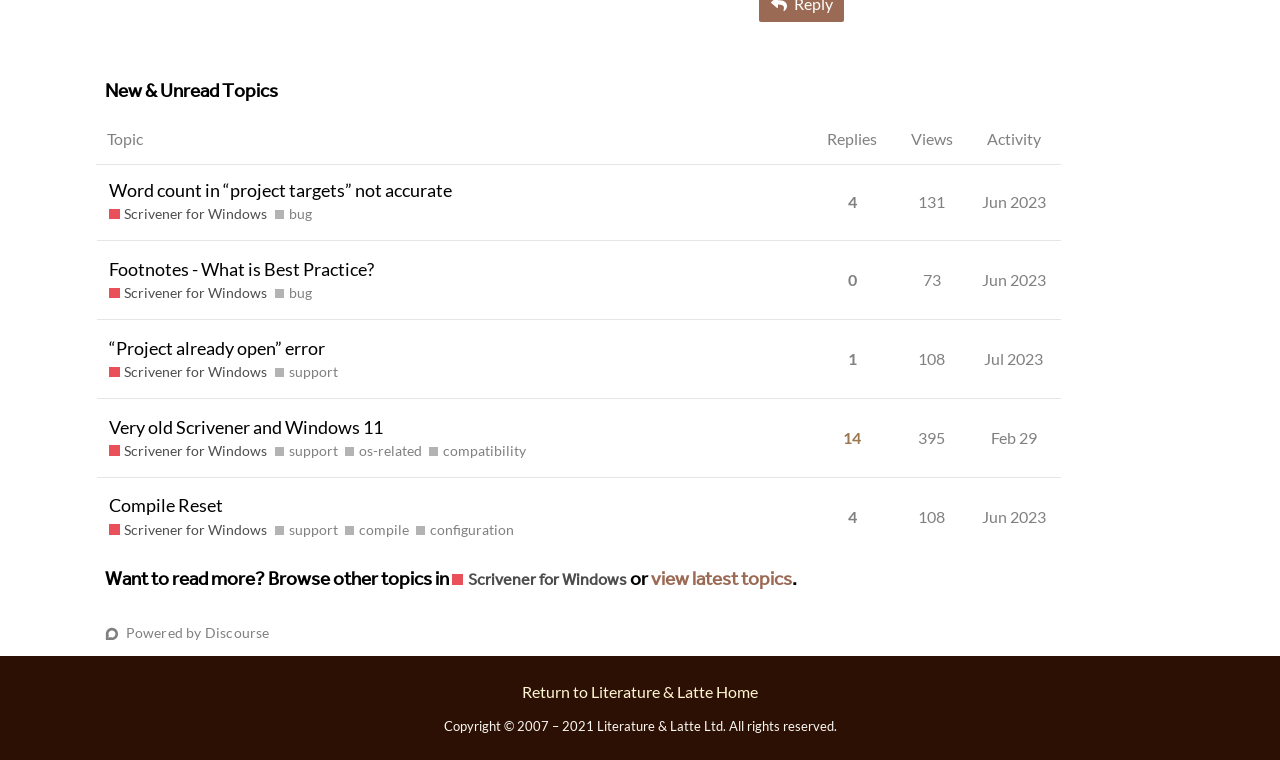Please determine the bounding box coordinates for the element that should be clicked to follow these instructions: "Download the People's Daily English language App".

None